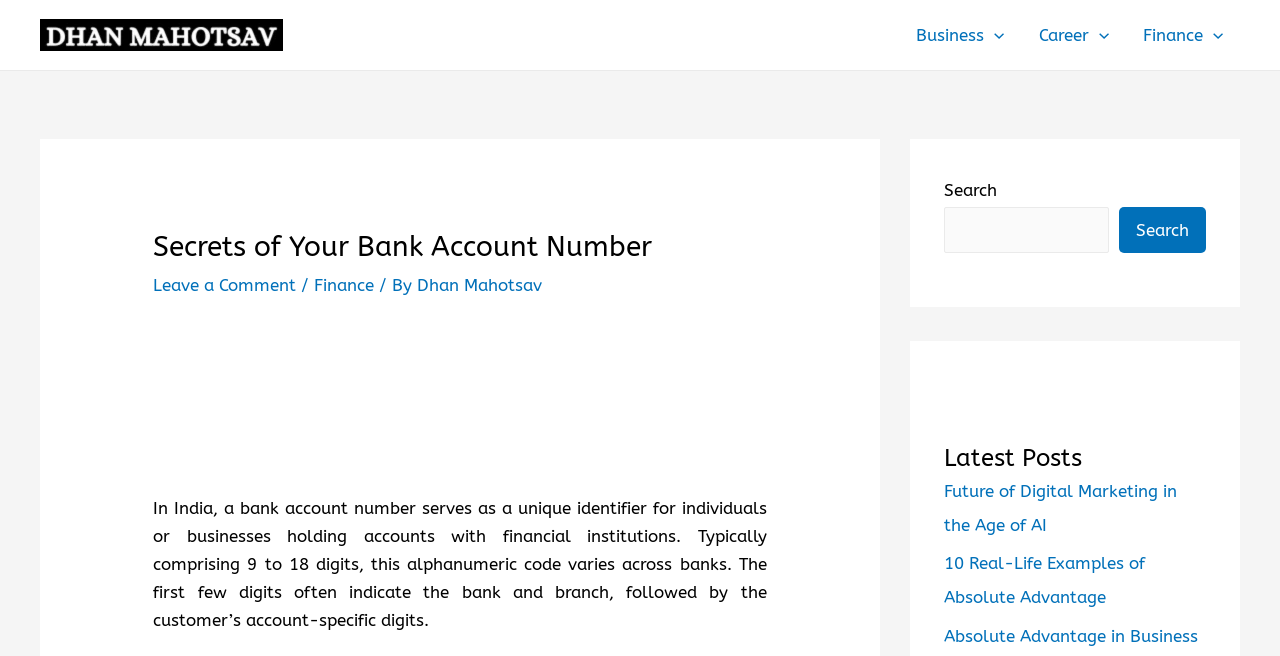Locate the bounding box coordinates of the area you need to click to fulfill this instruction: 'Click the Dhan Mahotsav Logo'. The coordinates must be in the form of four float numbers ranging from 0 to 1: [left, top, right, bottom].

[0.031, 0.036, 0.221, 0.066]